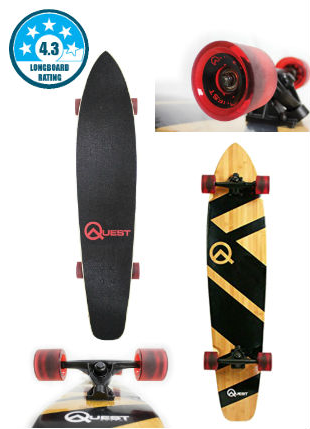Describe the image with as much detail as possible.

The image showcases the Quest Super Cruiser Longboard, a stylish and versatile choice designed for both beginners and intermediate riders. Featuring a sleek deck with an elegant maple and bamboo design, this longboard is not only eye-catching but also practical for smooth rides. The high-quality bearings and a wheel size that balances comfort and performance allow for an effortless cruising experience while minimizing the risk of wheel bite. The board is rated 4.3 stars, reflecting its quality and functionality. Whether you're looking to tackle downhill rides or enjoy casual cruising, the Quest Super Cruiser is an excellent companion on your longboarding journey.